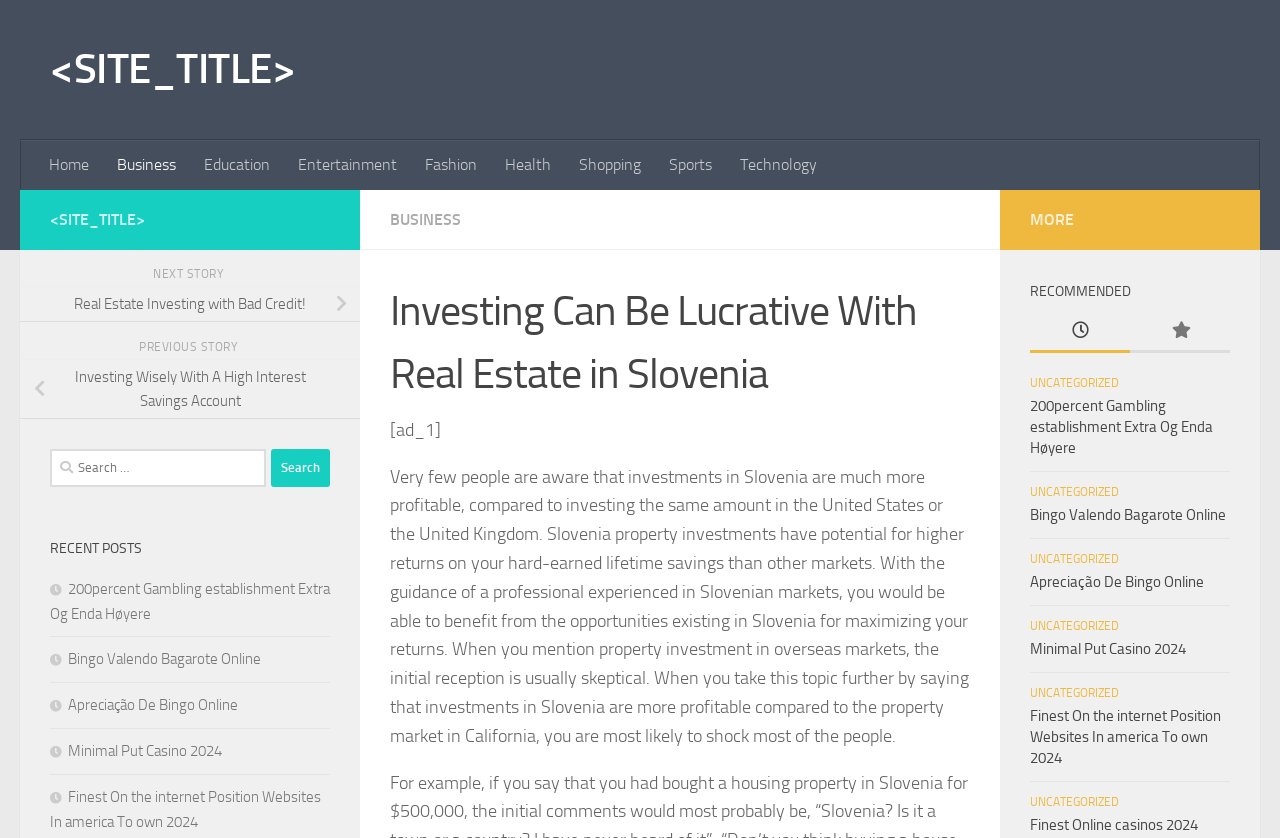What type of content is listed under 'RECOMMENDED'?
Using the image, provide a concise answer in one word or a short phrase.

Recommended links